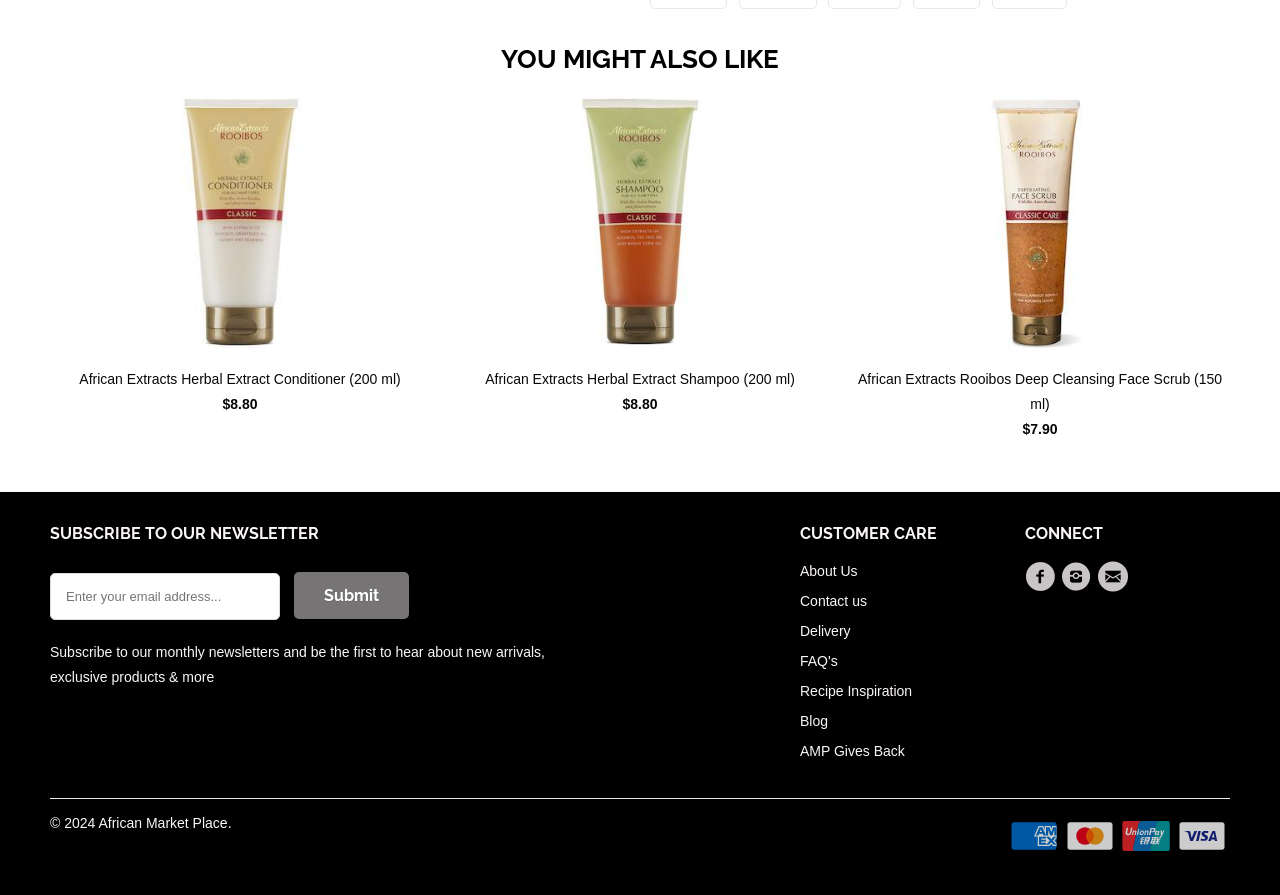Show the bounding box coordinates for the HTML element as described: "title="African Market Place on Instagram"".

[0.829, 0.628, 0.857, 0.662]